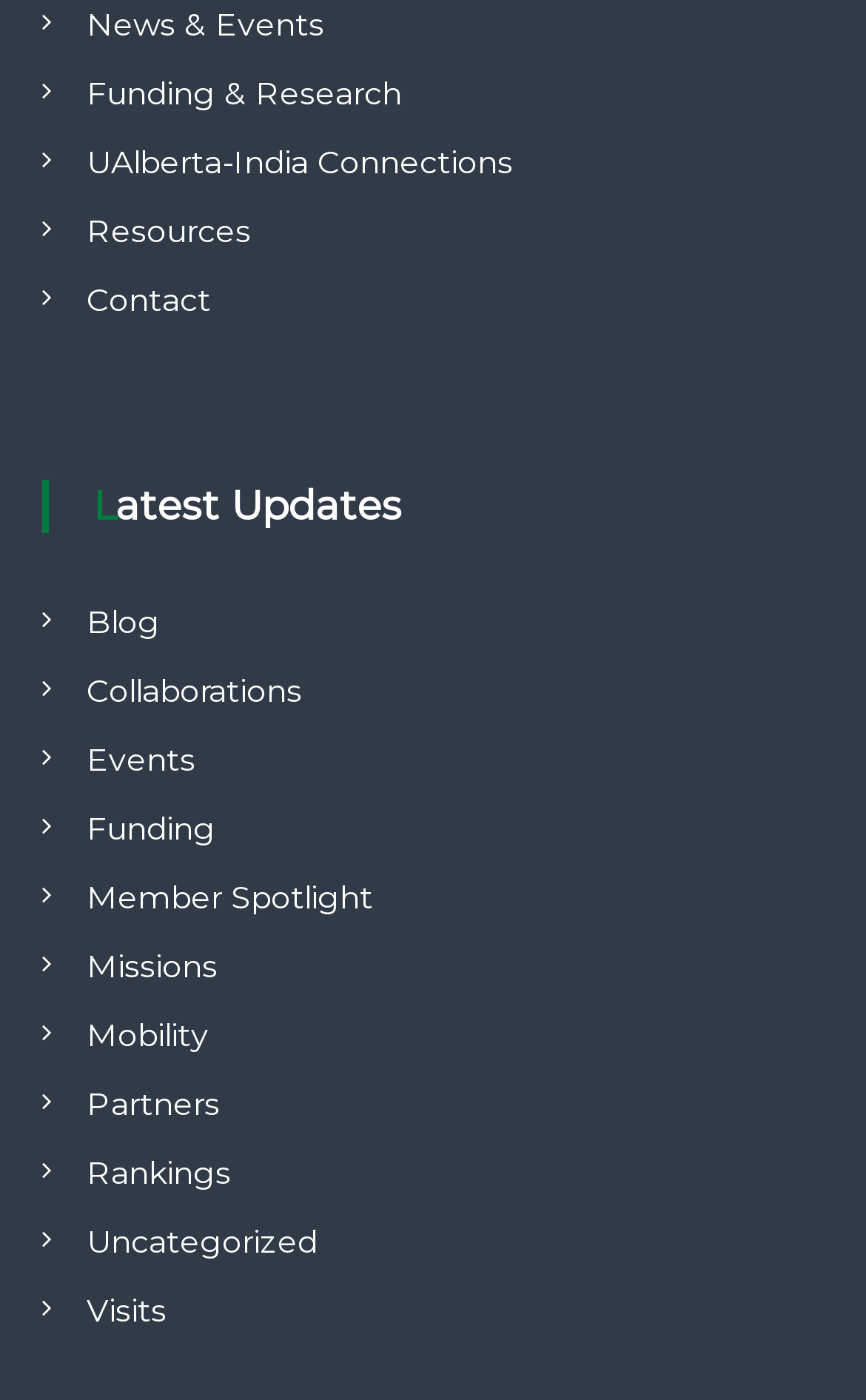How many categories are there in the top navigation menu?
Give a one-word or short phrase answer based on the image.

5